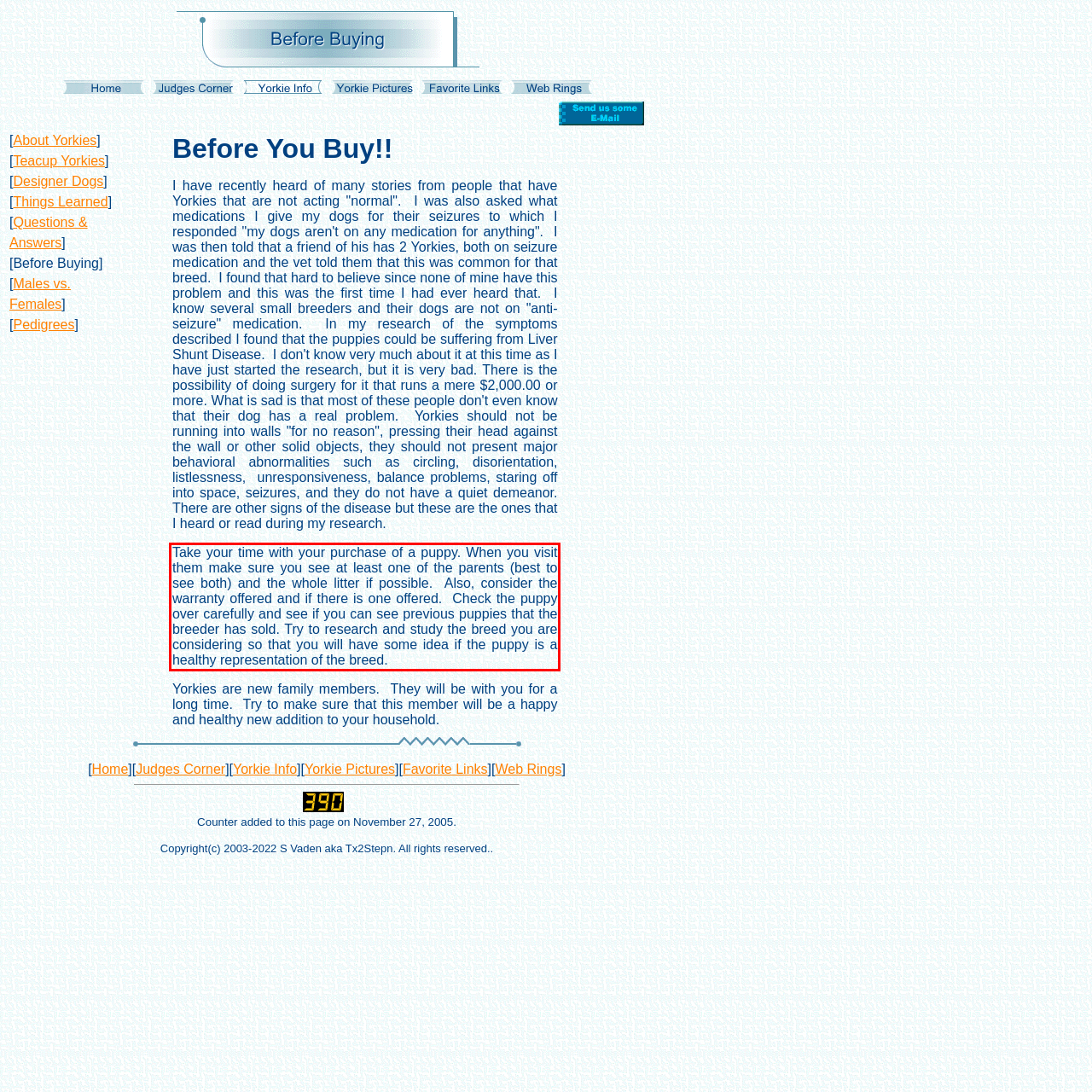Please identify and extract the text from the UI element that is surrounded by a red bounding box in the provided webpage screenshot.

Take your time with your purchase of a puppy. When you visit them make sure you see at least one of the parents (best to see both) and the whole litter if possible. Also, consider the warranty offered and if there is one offered. Check the puppy over carefully and see if you can see previous puppies that the breeder has sold. Try to research and study the breed you are considering so that you will have some idea if the puppy is a healthy representation of the breed.